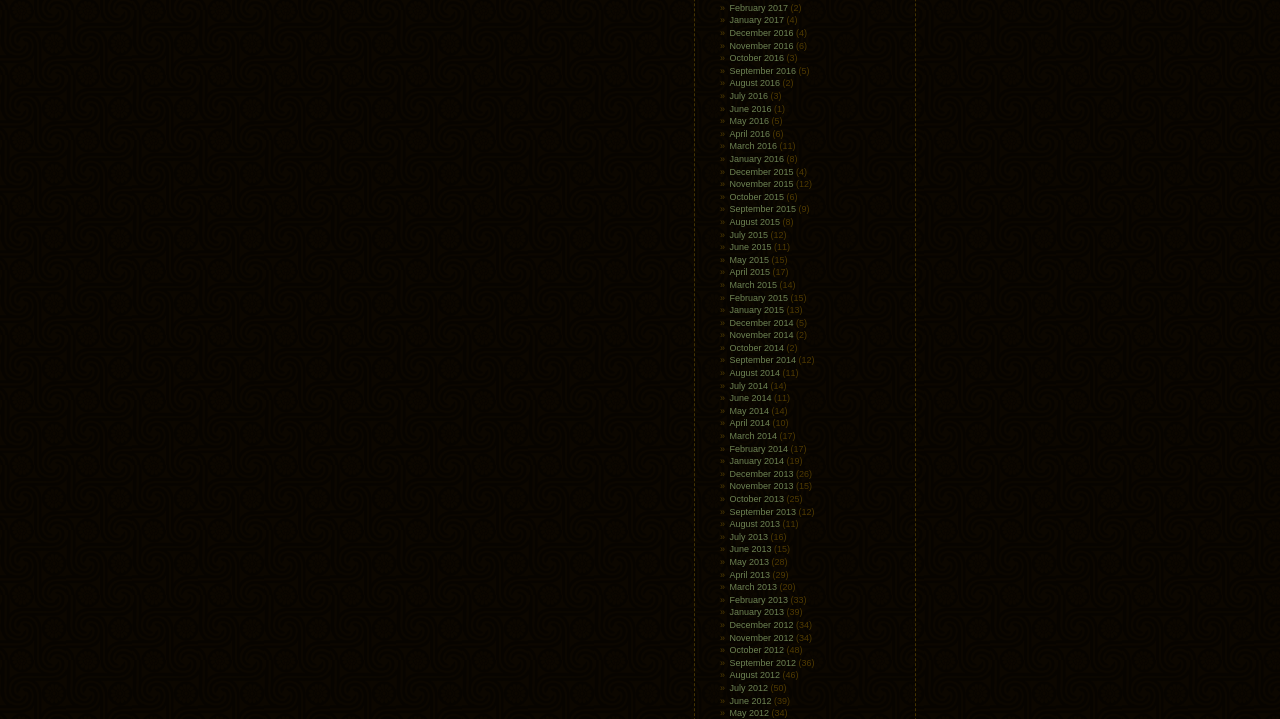Pinpoint the bounding box coordinates of the element that must be clicked to accomplish the following instruction: "View October 2016". The coordinates should be in the format of four float numbers between 0 and 1, i.e., [left, top, right, bottom].

[0.57, 0.074, 0.613, 0.088]